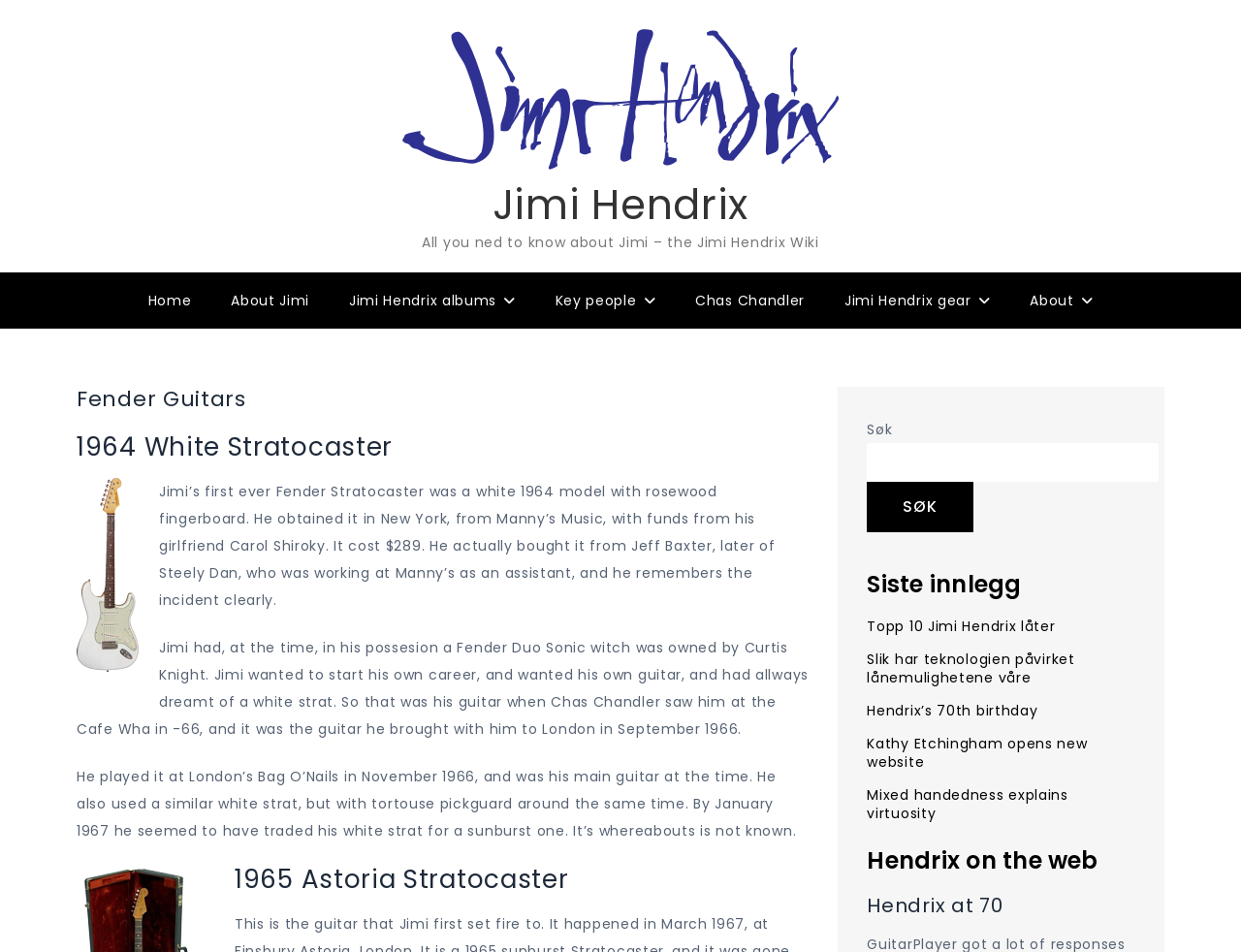Pinpoint the bounding box coordinates of the element you need to click to execute the following instruction: "Click Jimi Hendrix link". The bounding box should be represented by four float numbers between 0 and 1, in the format [left, top, right, bottom].

[0.3, 0.02, 0.7, 0.188]